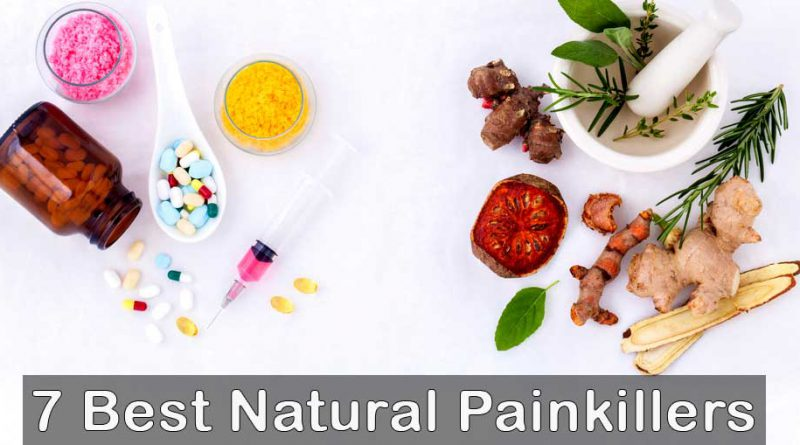Answer with a single word or phrase: 
What is the focus of the image?

Natural painkillers